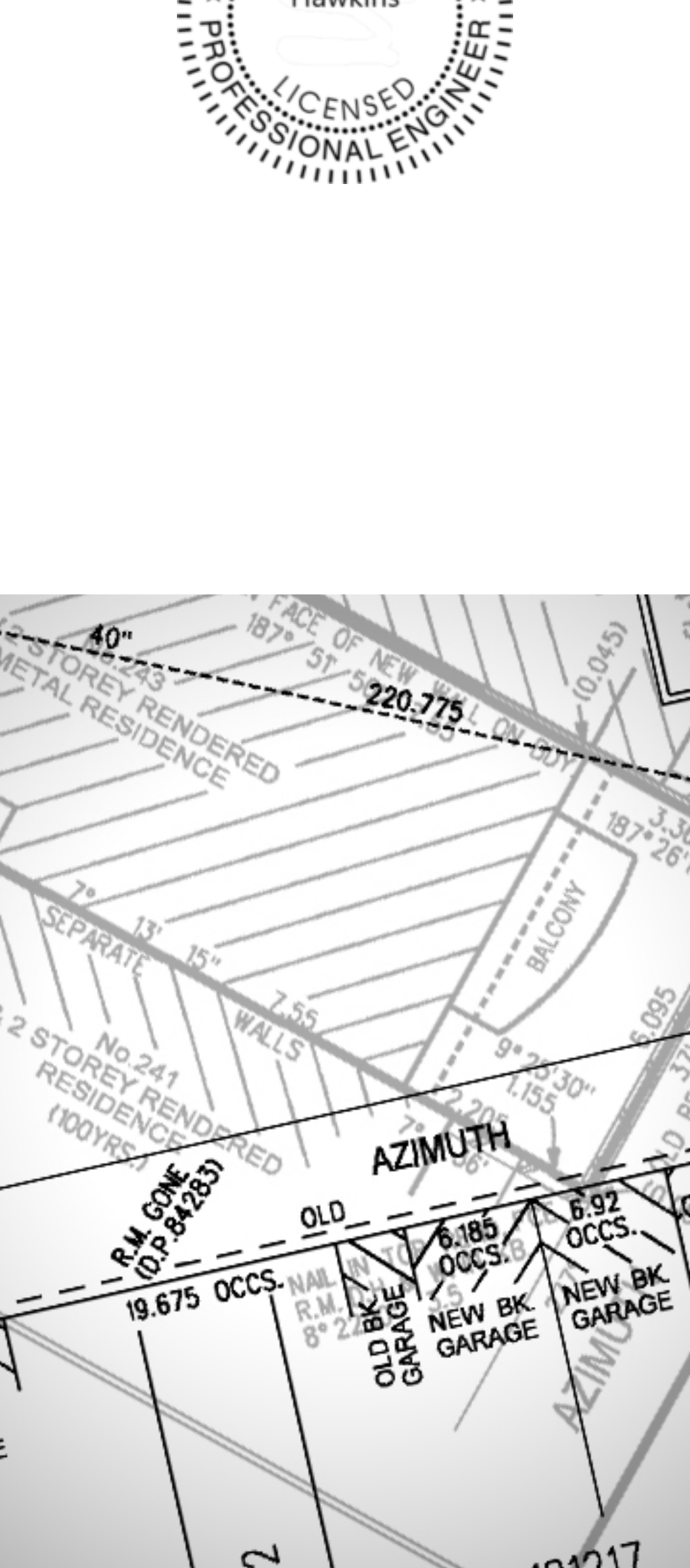For the element described, predict the bounding box coordinates as (top-left x, top-left y, bottom-right x, bottom-right y). All values should be between 0 and 1. Element description: name="et_pb_contact_phone_0" placeholder="Phone Number"

[0.126, 0.617, 0.874, 0.674]